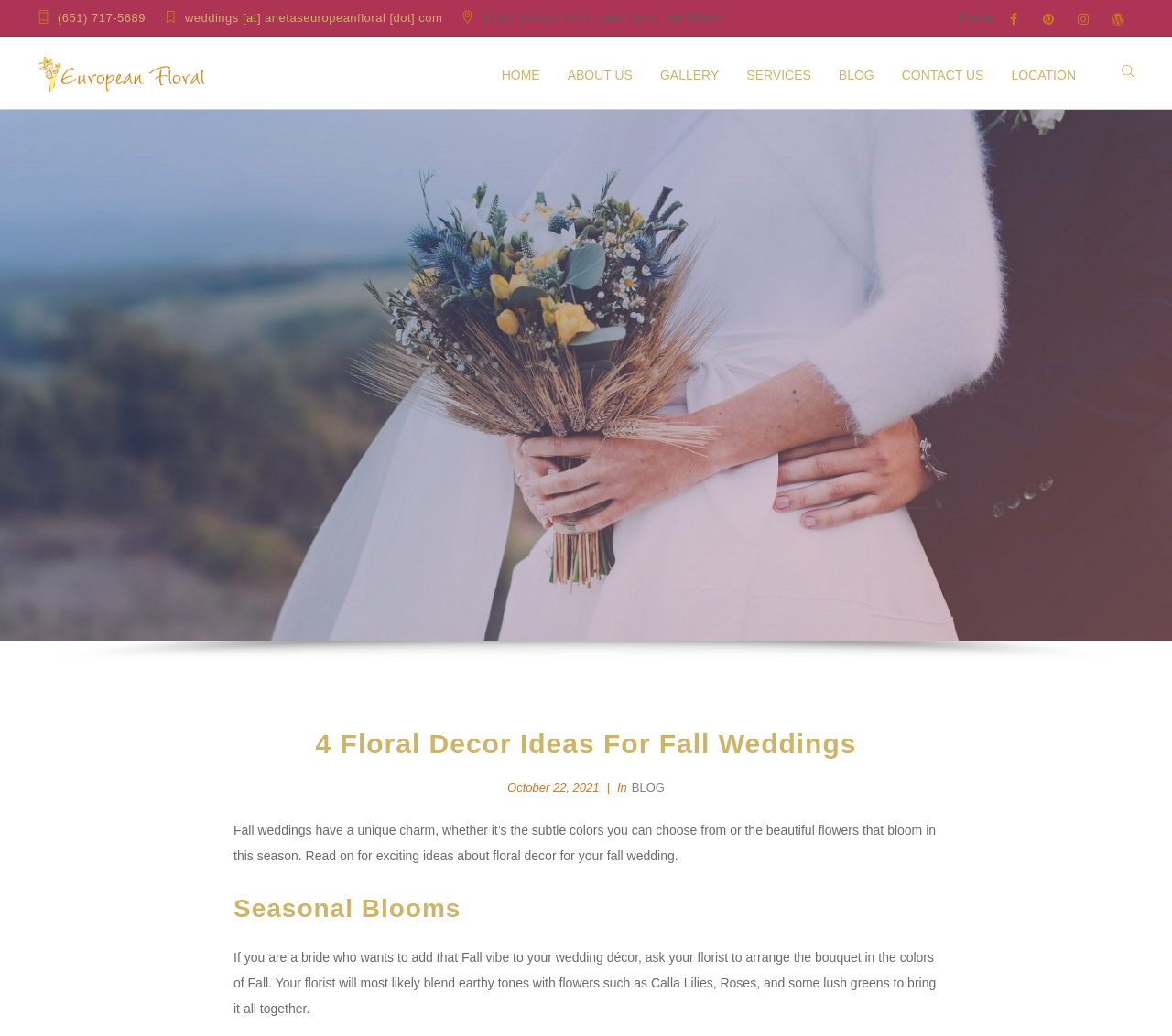Locate the bounding box coordinates of the item that should be clicked to fulfill the instruction: "Send an email to the wedding planner".

[0.158, 0.011, 0.378, 0.024]